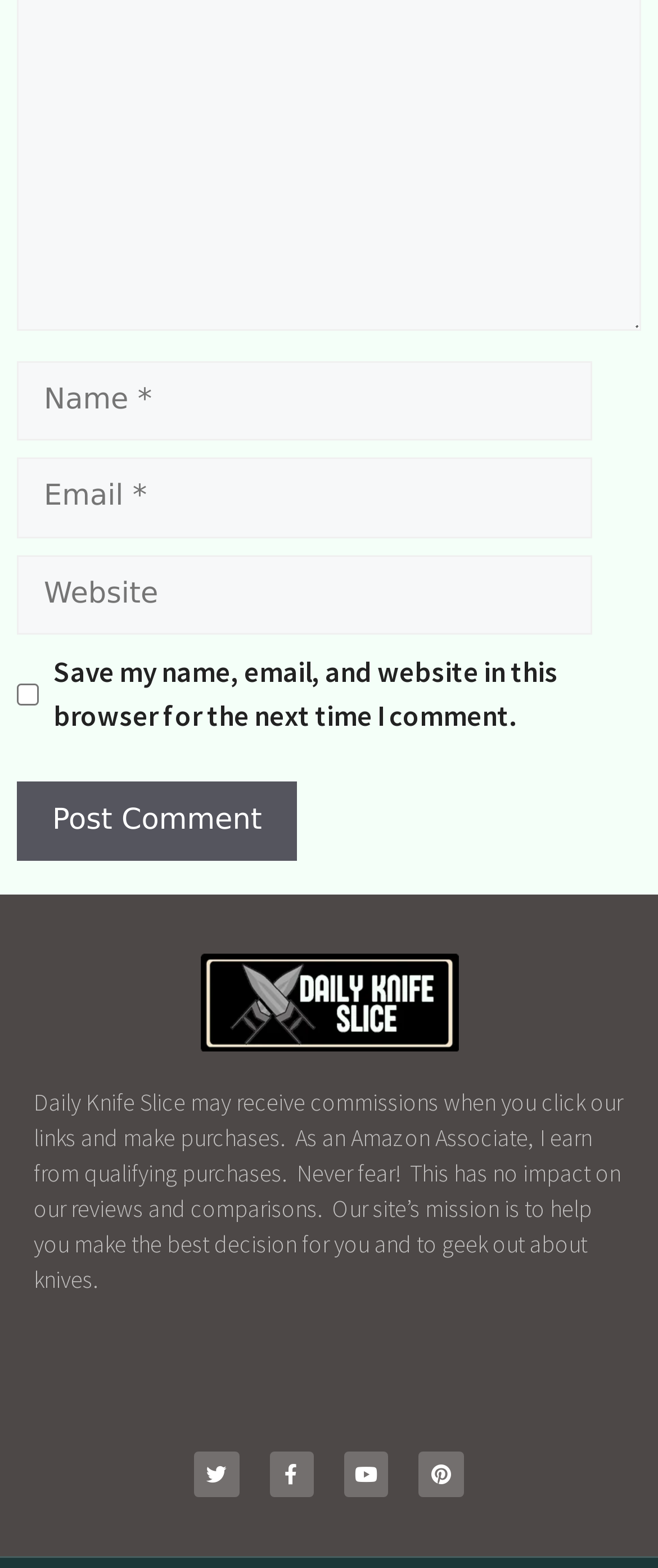Use the information in the screenshot to answer the question comprehensively: What is the website's policy on affiliate links?

The StaticText element at the bottom of the page explains that the website may receive commissions from affiliate links, but assures the user that this has no impact on the website's reviews and comparisons.